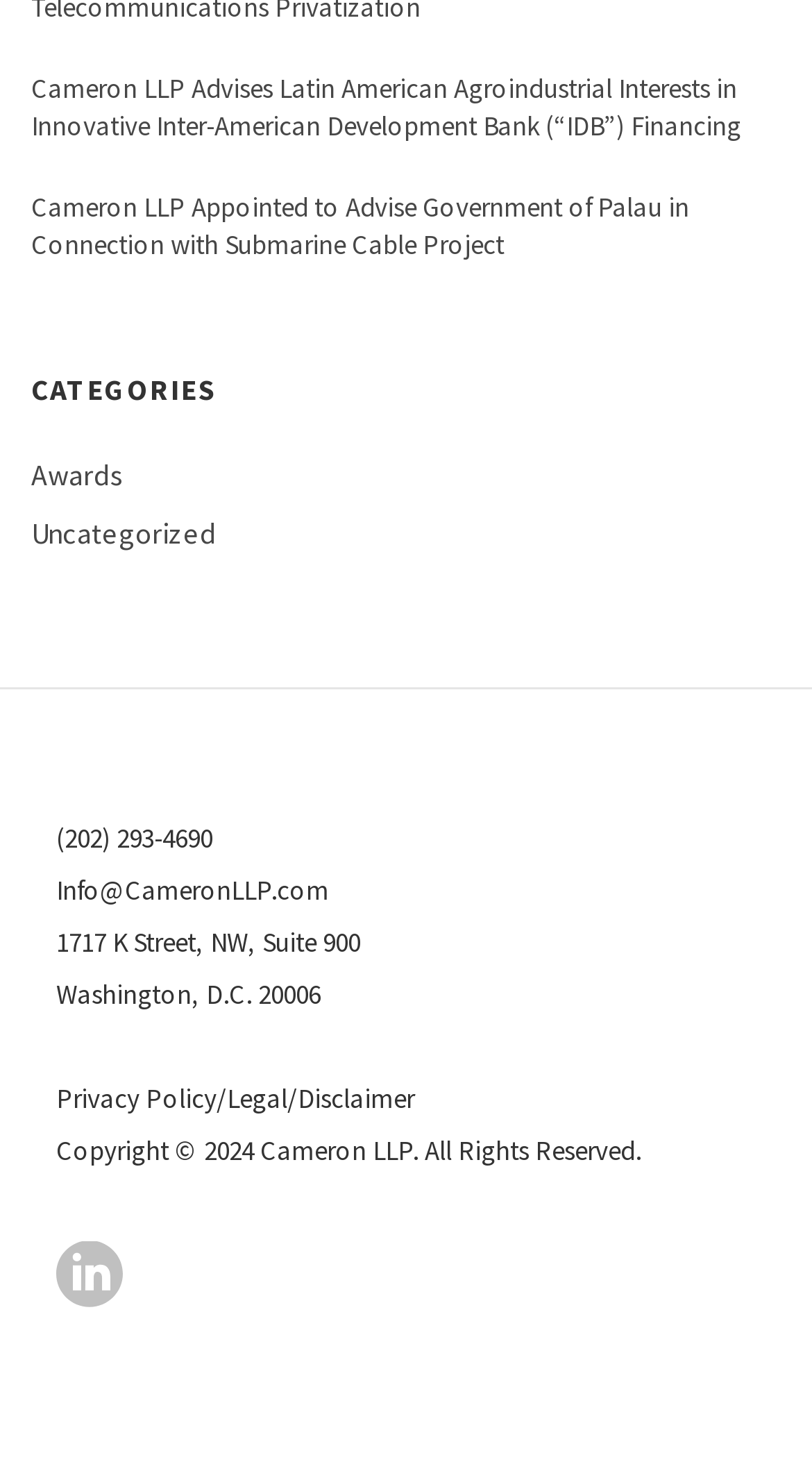Answer in one word or a short phrase: 
What is the email address of Cameron LLP?

Info@CameronLLP.com